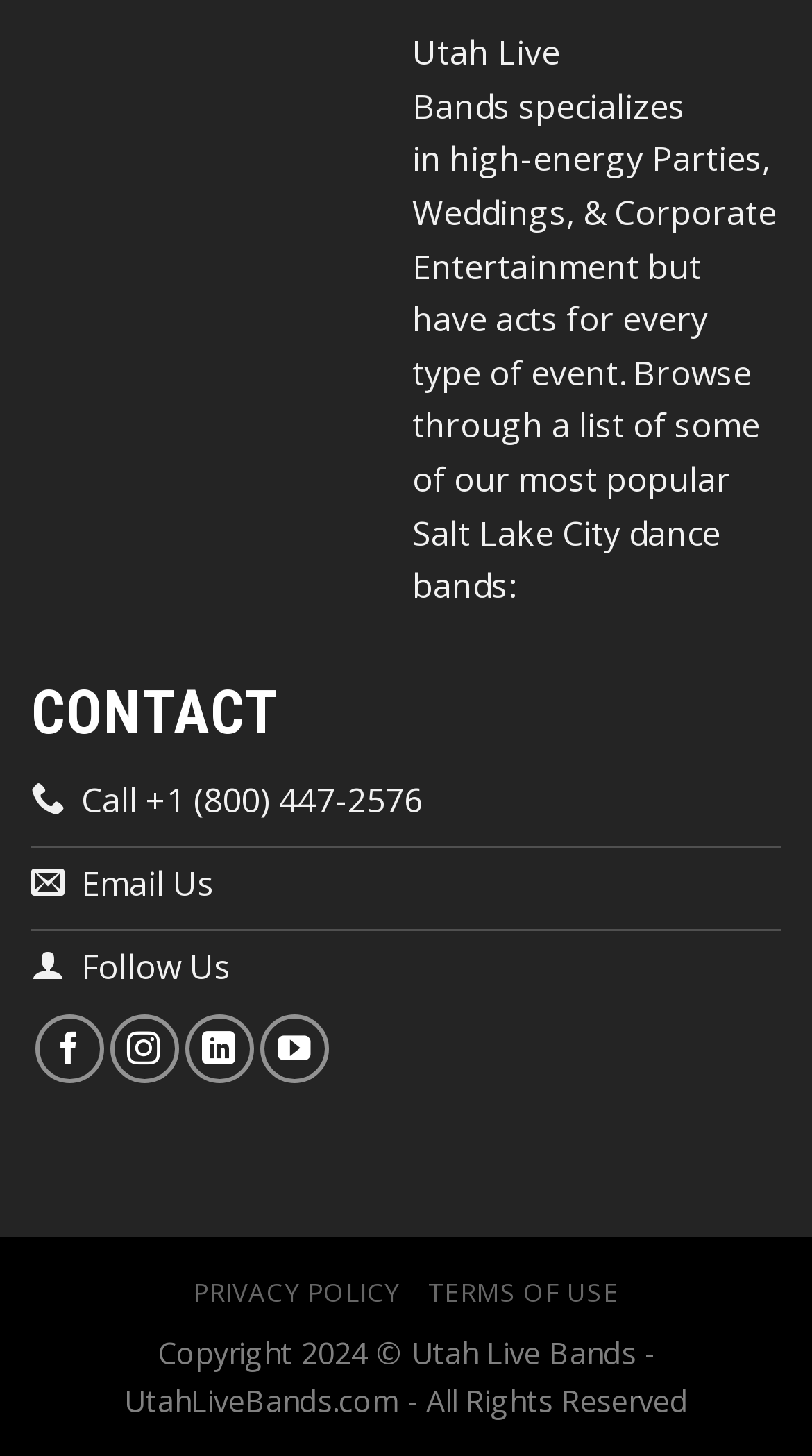Review the image closely and give a comprehensive answer to the question: What is the position of the 'CONTACT' heading on the webpage?

Based on the bounding box coordinates of the heading element with ID 226, the 'CONTACT' heading is positioned in the middle of the webpage, with y1 and y2 coordinates of 0.465 and 0.514, respectively.